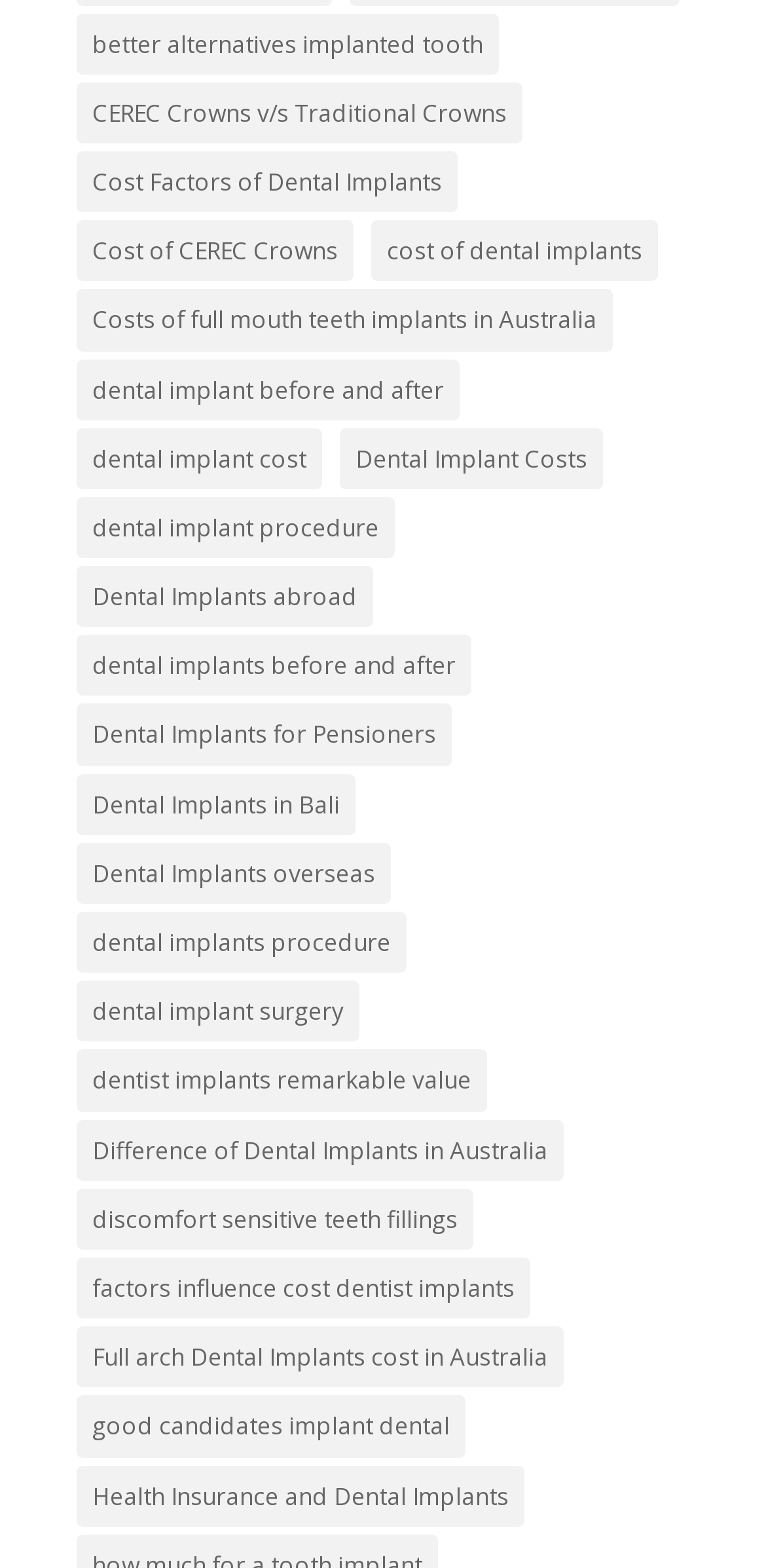From the webpage screenshot, predict the bounding box of the UI element that matches this description: "Dental Implant Costs".

[0.444, 0.273, 0.787, 0.312]